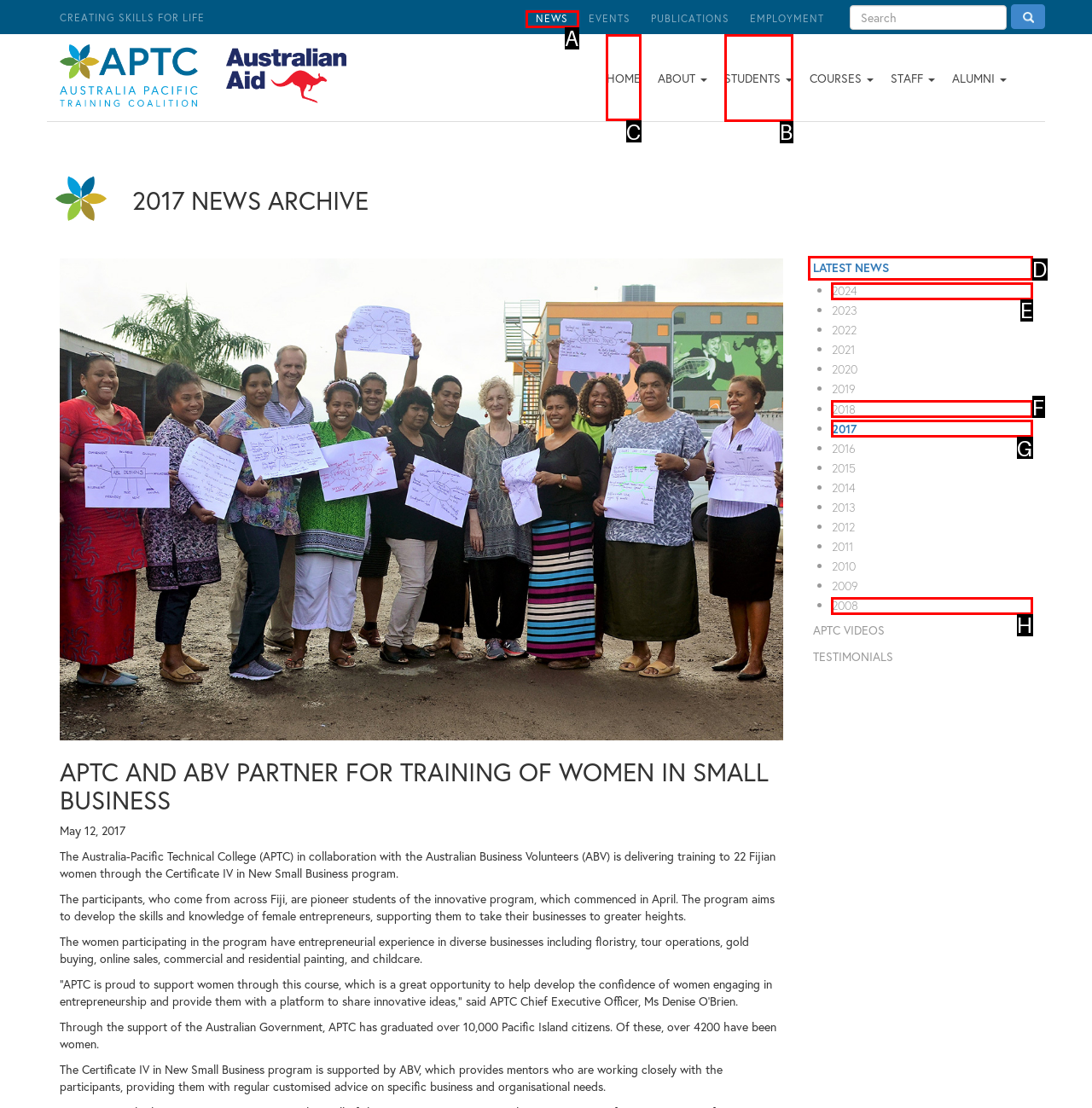Find the appropriate UI element to complete the task: Click on HOME link. Indicate your choice by providing the letter of the element.

C